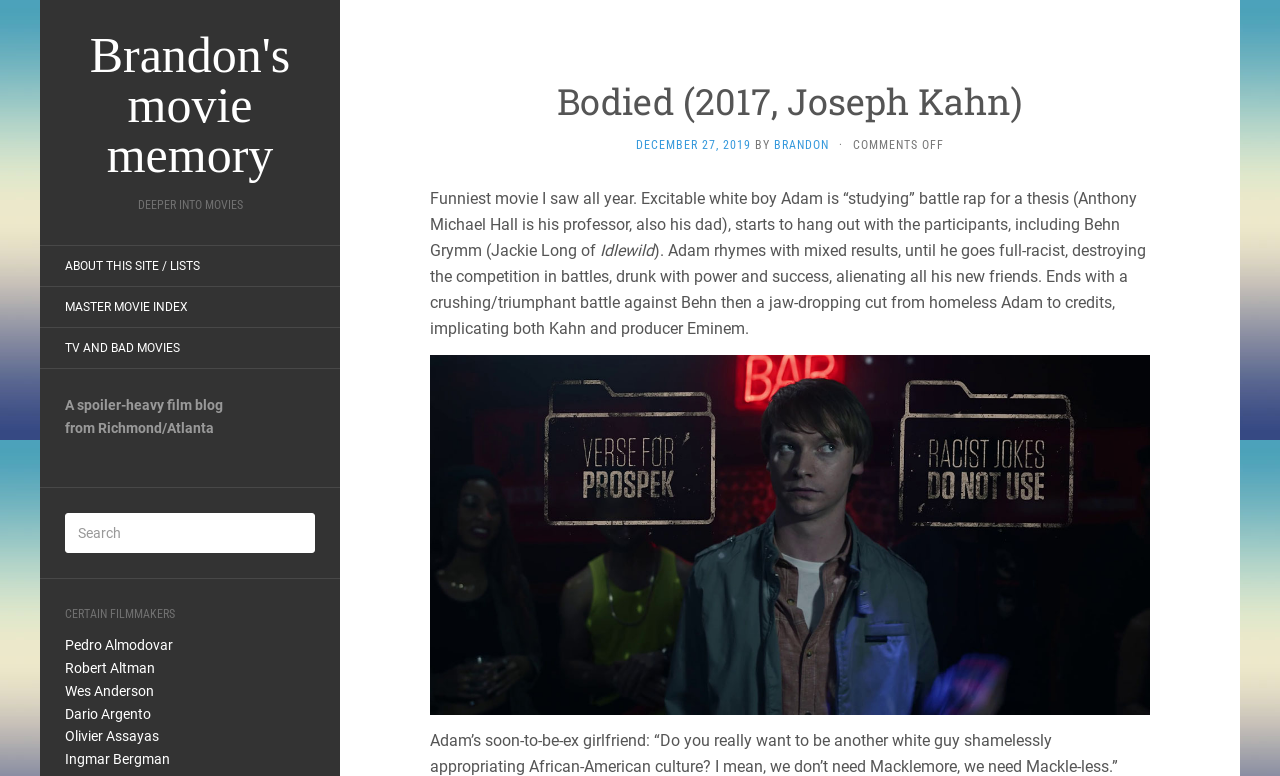What is the name of the author of this blog post?
Can you provide an in-depth and detailed response to the question?

I found the name of the author by looking at the link element with the text 'BRANDON' which is a child of the header element.